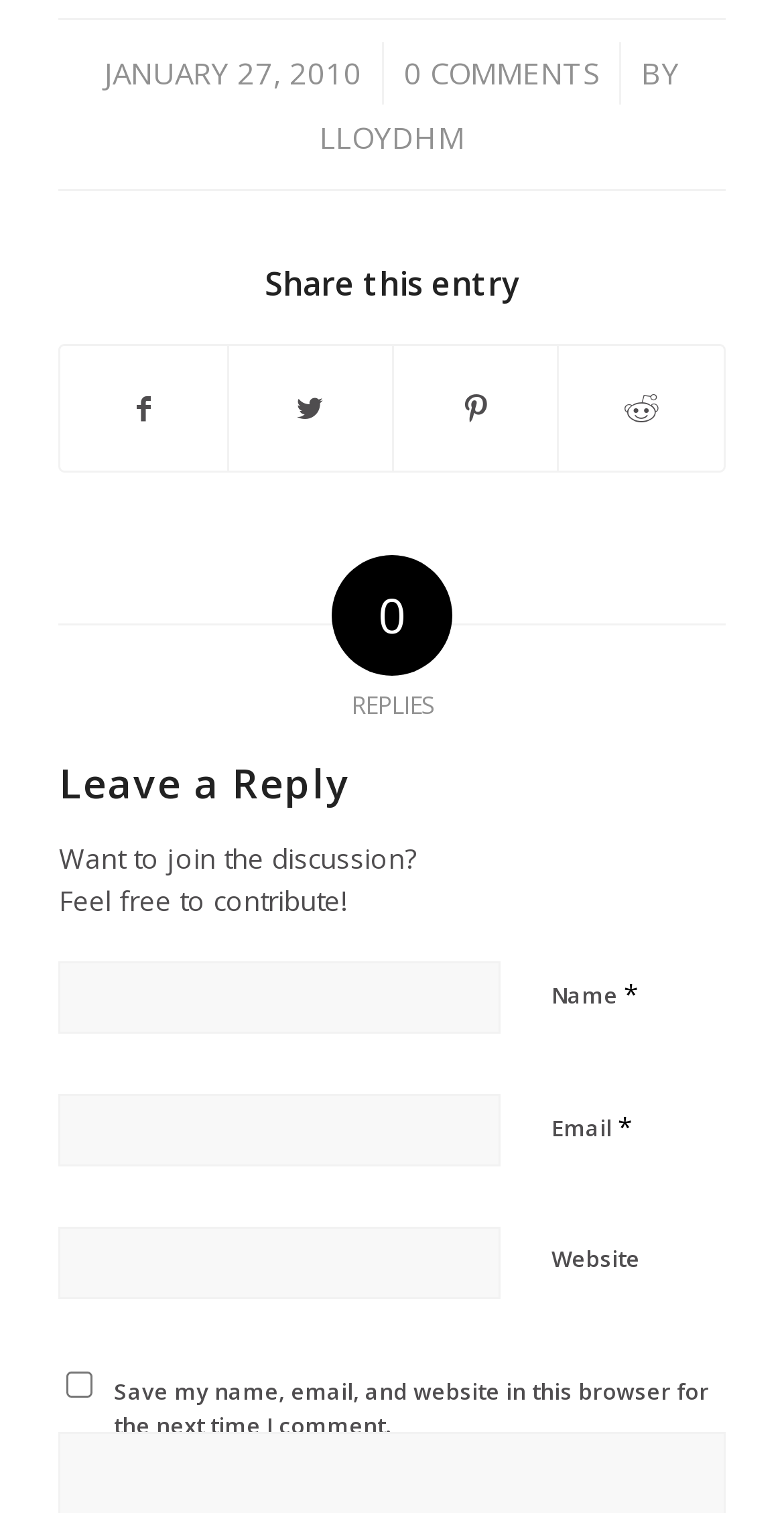Look at the image and write a detailed answer to the question: 
What is the date of the article?

The date of the article can be found at the top of the webpage, where it says 'JANUARY 27, 2010' in a static text element.